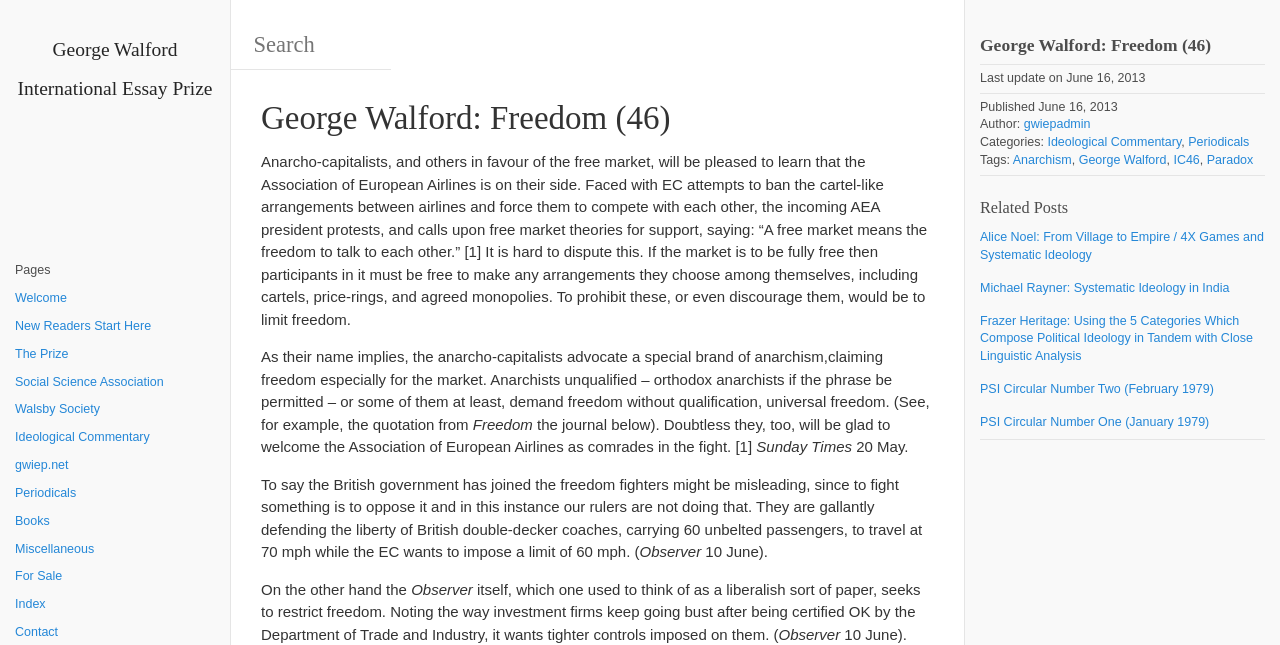Please identify the bounding box coordinates of the element that needs to be clicked to execute the following command: "View the related post about Alice Noel: From Village to Empire / 4X Games and Systematic Ideology". Provide the bounding box using four float numbers between 0 and 1, formatted as [left, top, right, bottom].

[0.766, 0.355, 0.988, 0.411]